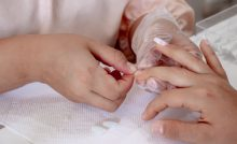Based on the visual content of the image, answer the question thoroughly: What is the focus of the image?

The image captures a close-up view of a manicure being performed, focusing on the intricacies of acrylic nail application, which is the main subject of the image and the related post about acrylic nails, reflecting the growing trend in nail art and personal grooming techniques.